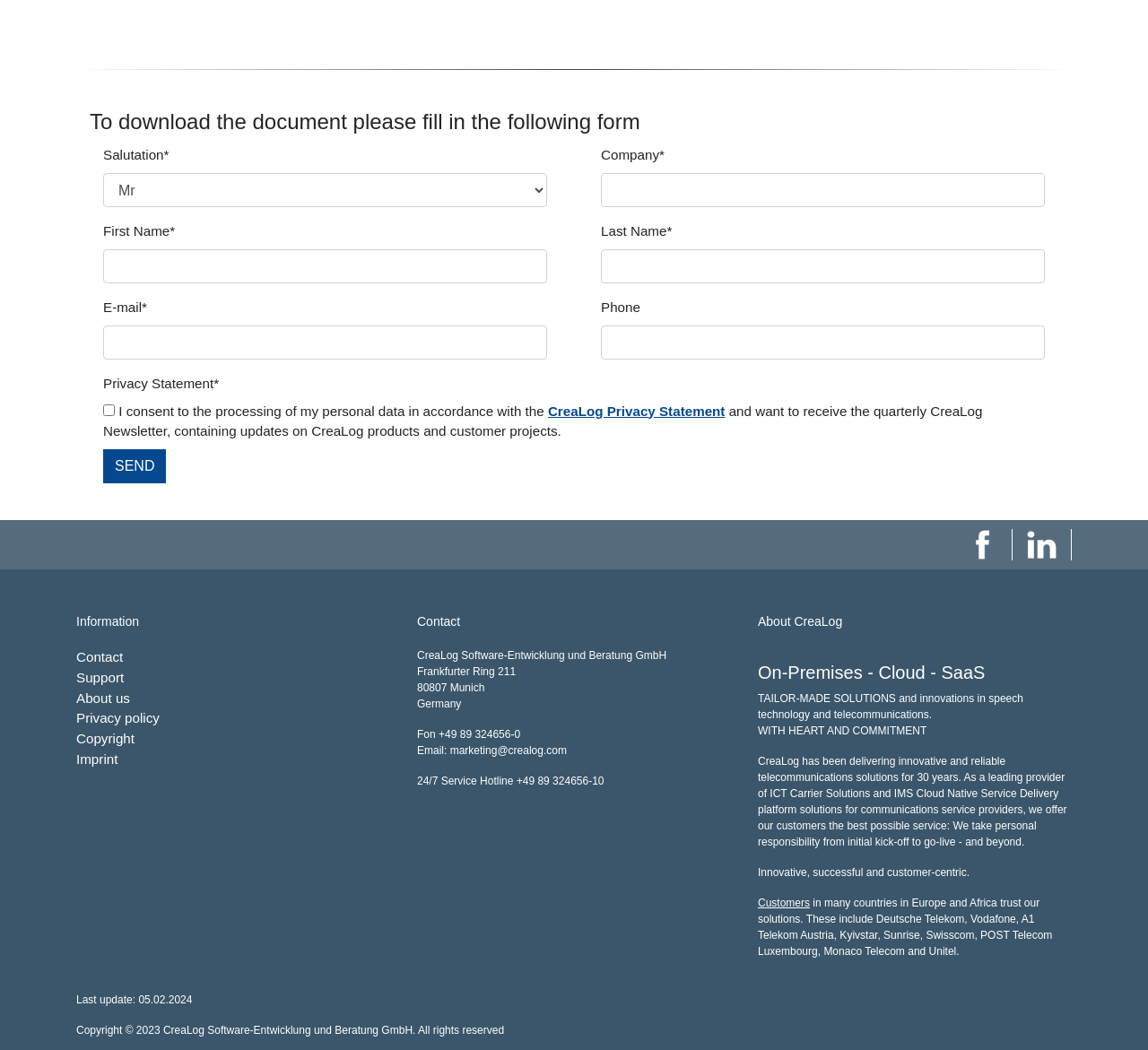Select the bounding box coordinates of the element I need to click to carry out the following instruction: "Visit the Contact page".

[0.066, 0.618, 0.107, 0.633]